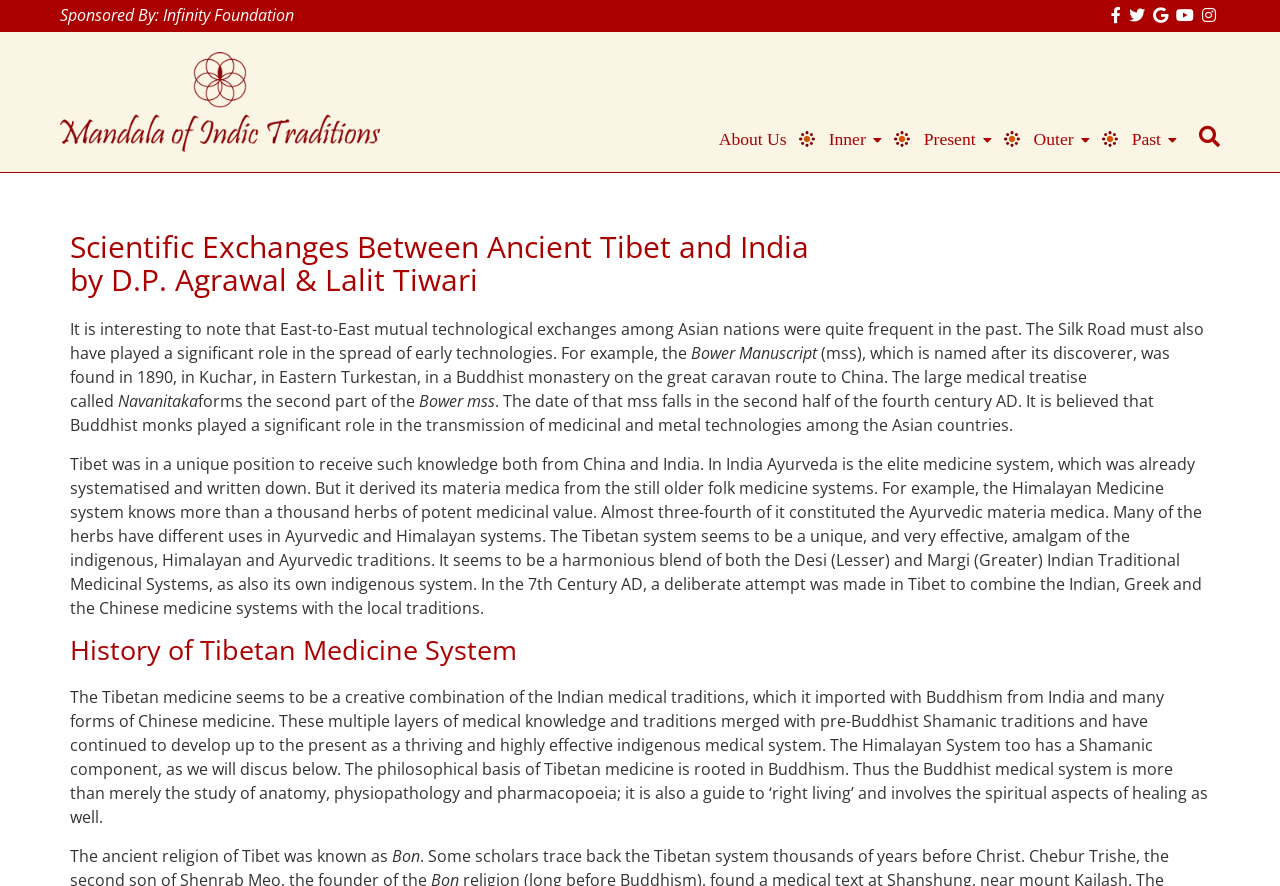Given the description "alt="logo" title="Indic Mandala"", determine the bounding box of the corresponding UI element.

[0.047, 0.1, 0.297, 0.125]